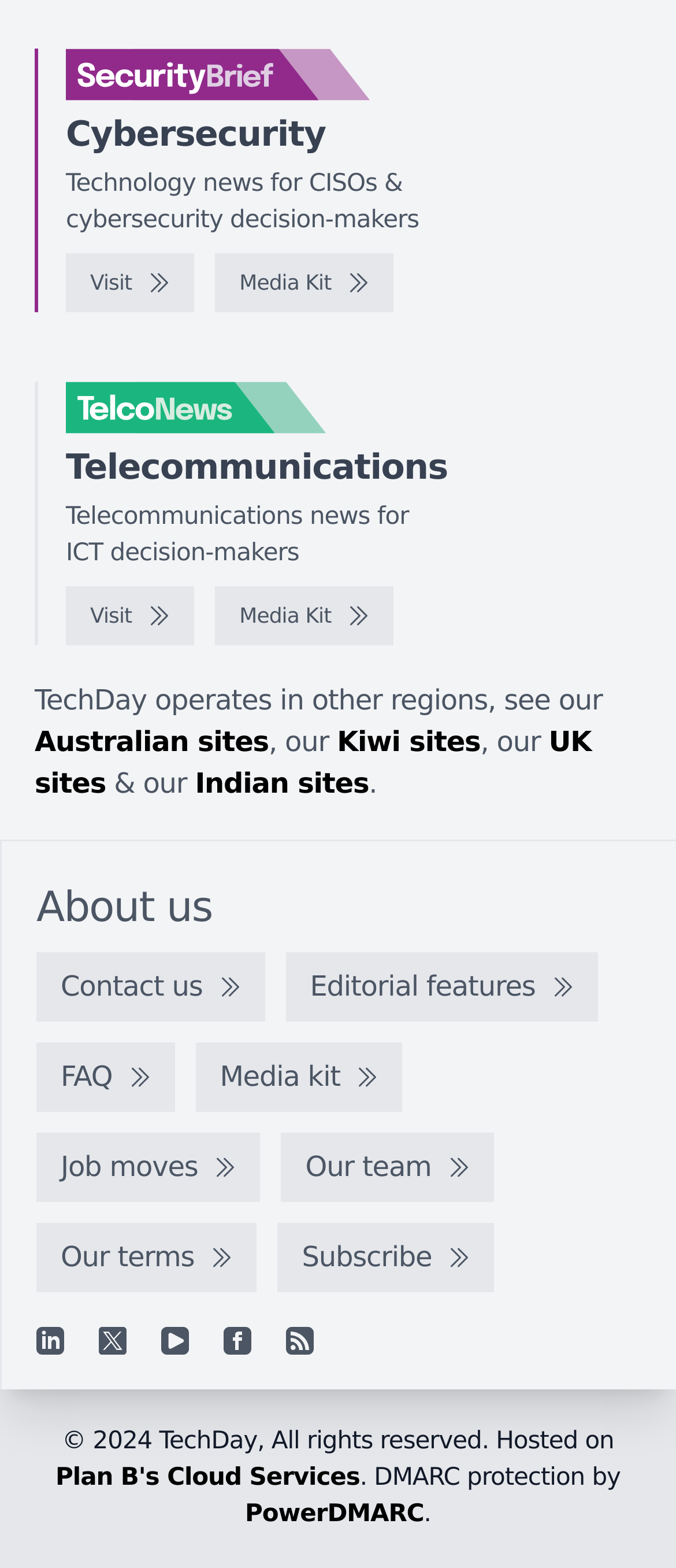Use a single word or phrase to answer the following:
How many regions does TechDay operate in?

4